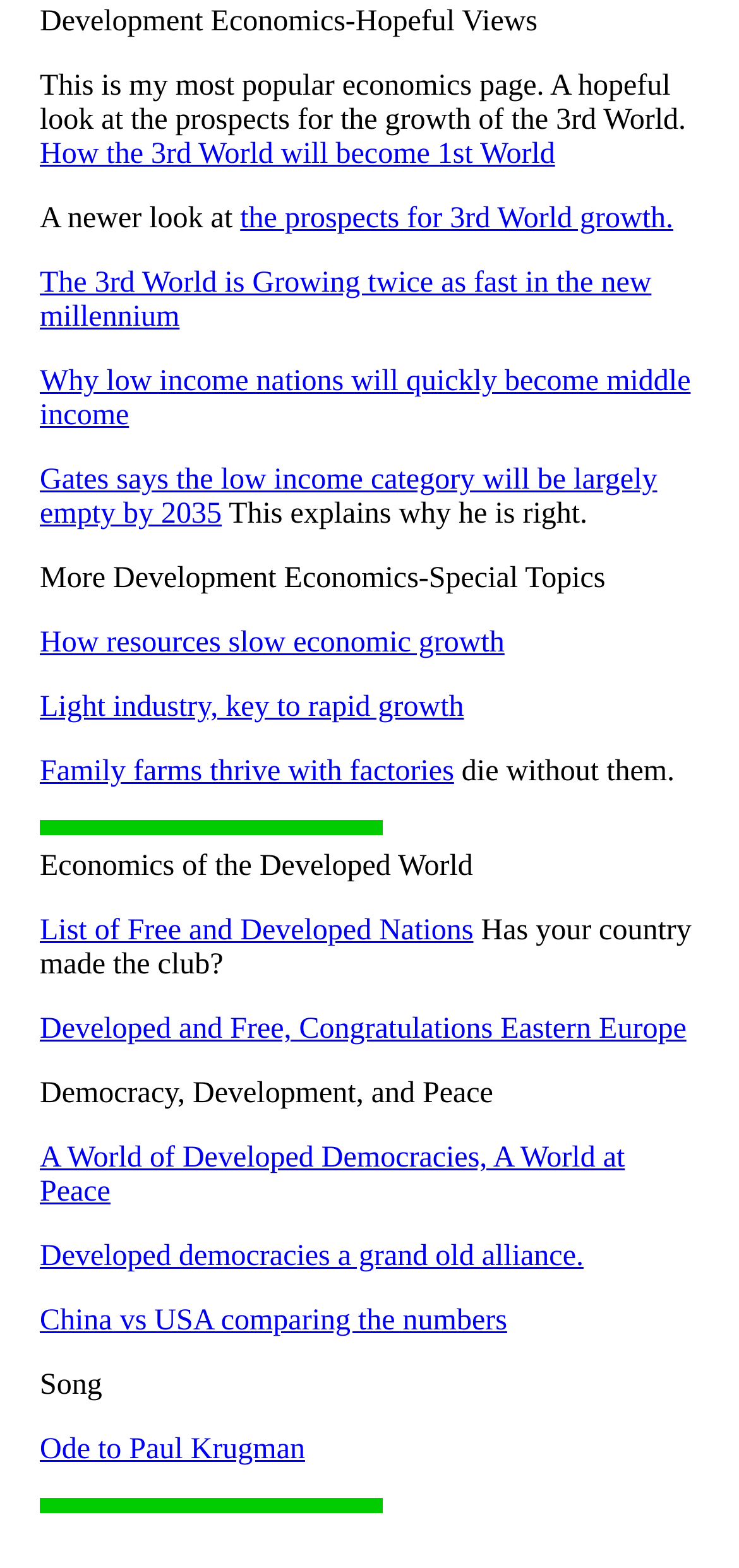What is the purpose of the link 'How the 3rd World will become 1st World'?
We need a detailed and meticulous answer to the question.

The link 'How the 3rd World will become 1st World' is placed in a section discussing the prospects for 3rd World growth, suggesting that the purpose of the link is to provide more information on this topic.